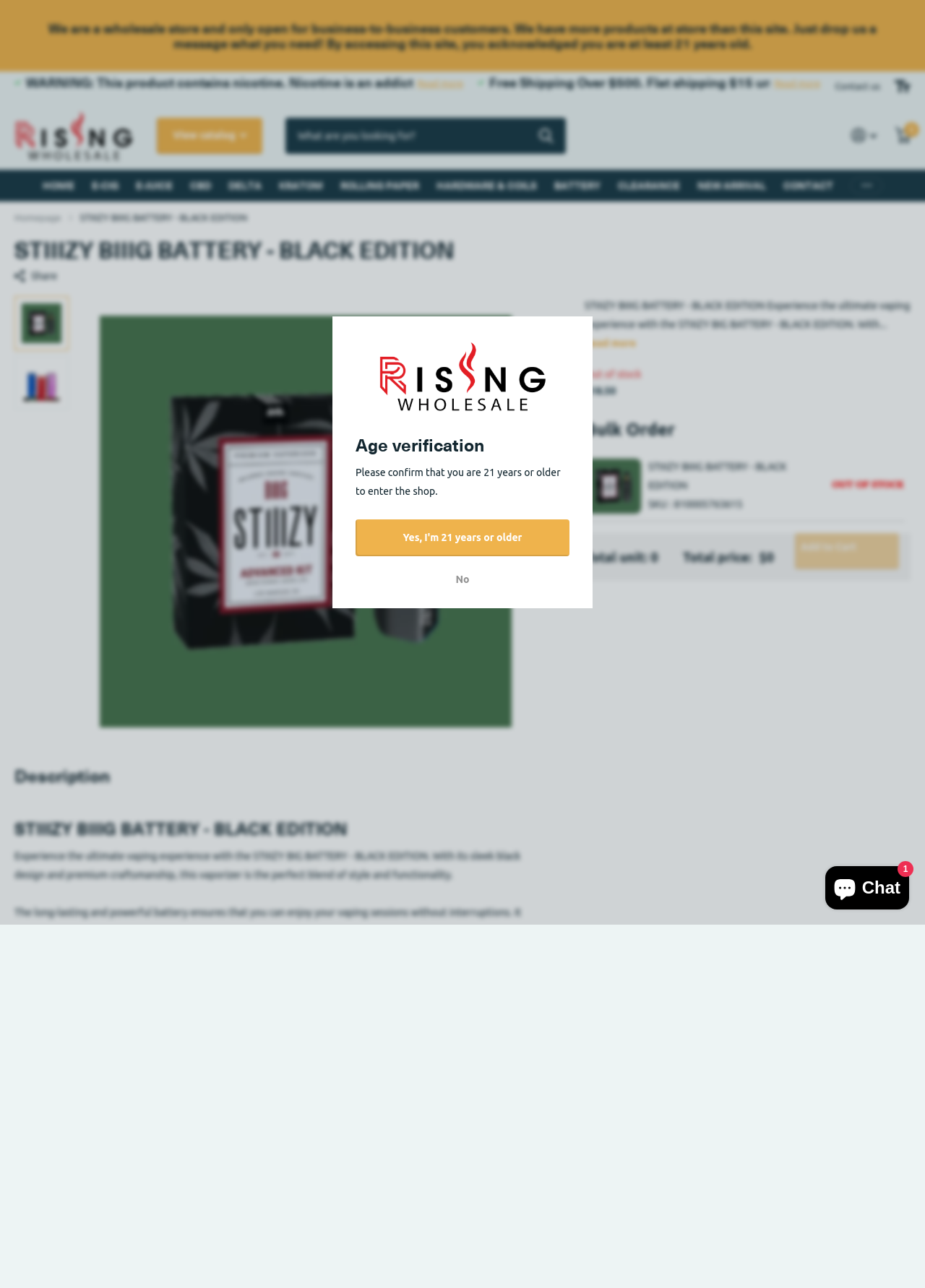Provide the bounding box coordinates of the HTML element this sentence describes: "Sawdust".

None